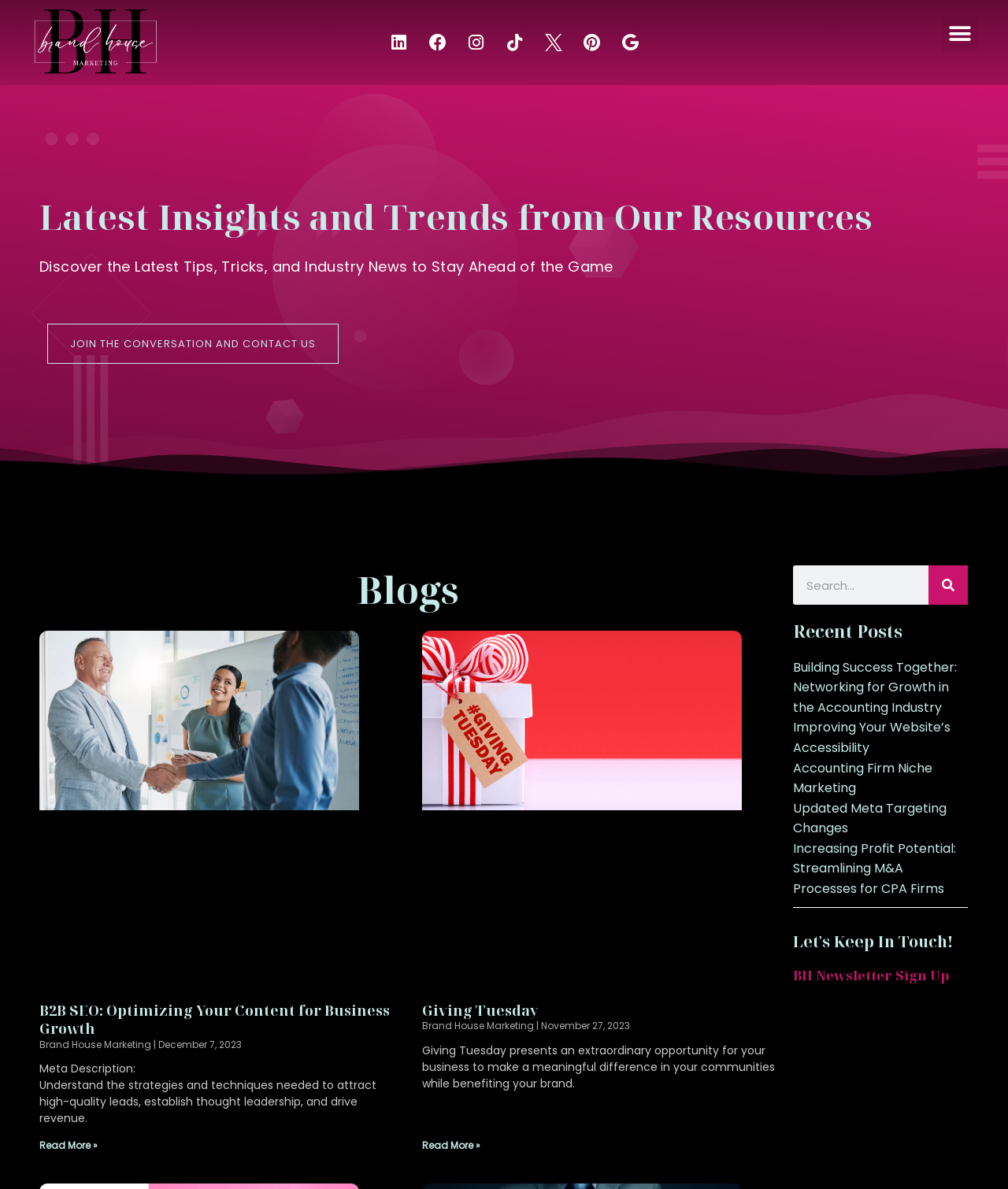Locate the bounding box coordinates of the UI element described by: "Read More »". The bounding box coordinates should consist of four float numbers between 0 and 1, i.e., [left, top, right, bottom].

[0.039, 0.958, 0.097, 0.969]